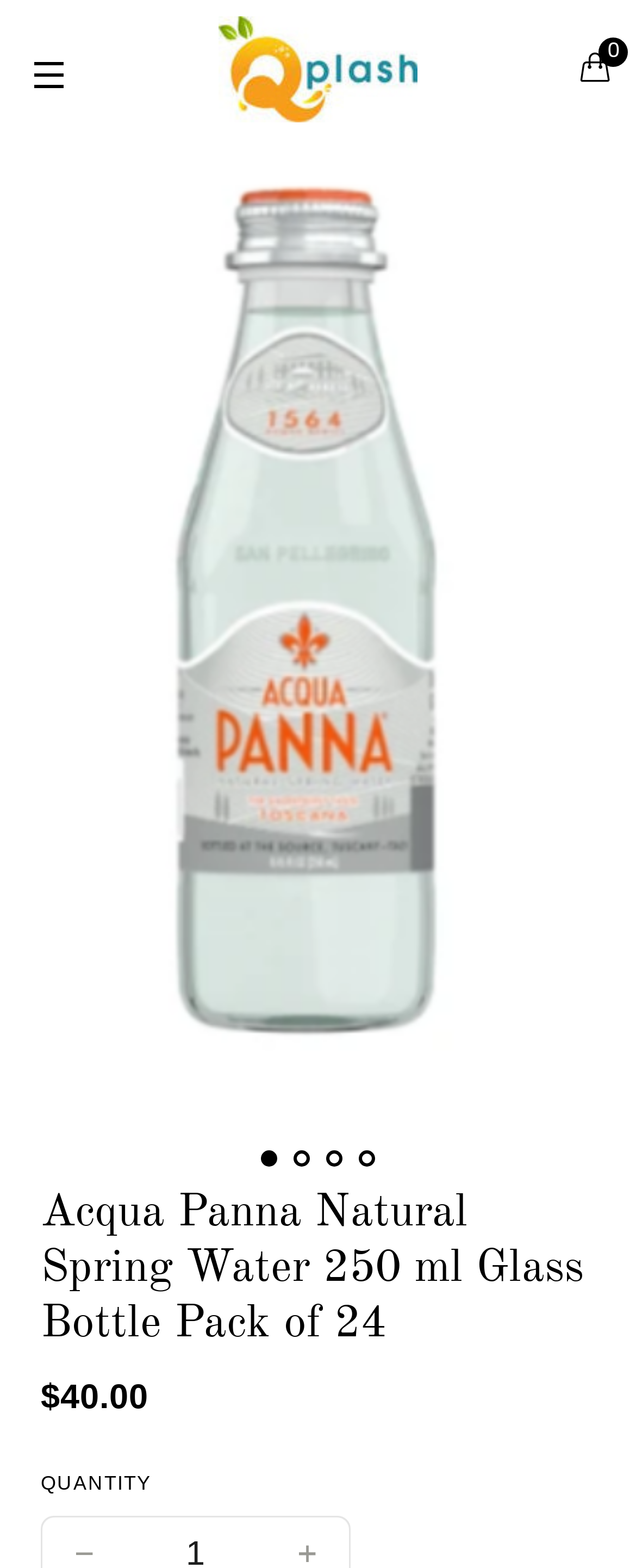Identify and provide the bounding box for the element described by: "alt="QPLASH.COM"".

[0.342, 0.01, 0.658, 0.078]